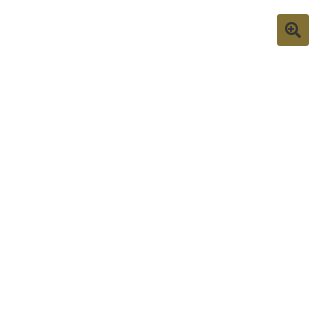Where can the cooker be used besides a primary kitchen?
From the screenshot, supply a one-word or short-phrase answer.

Camper-vans and mobile homes